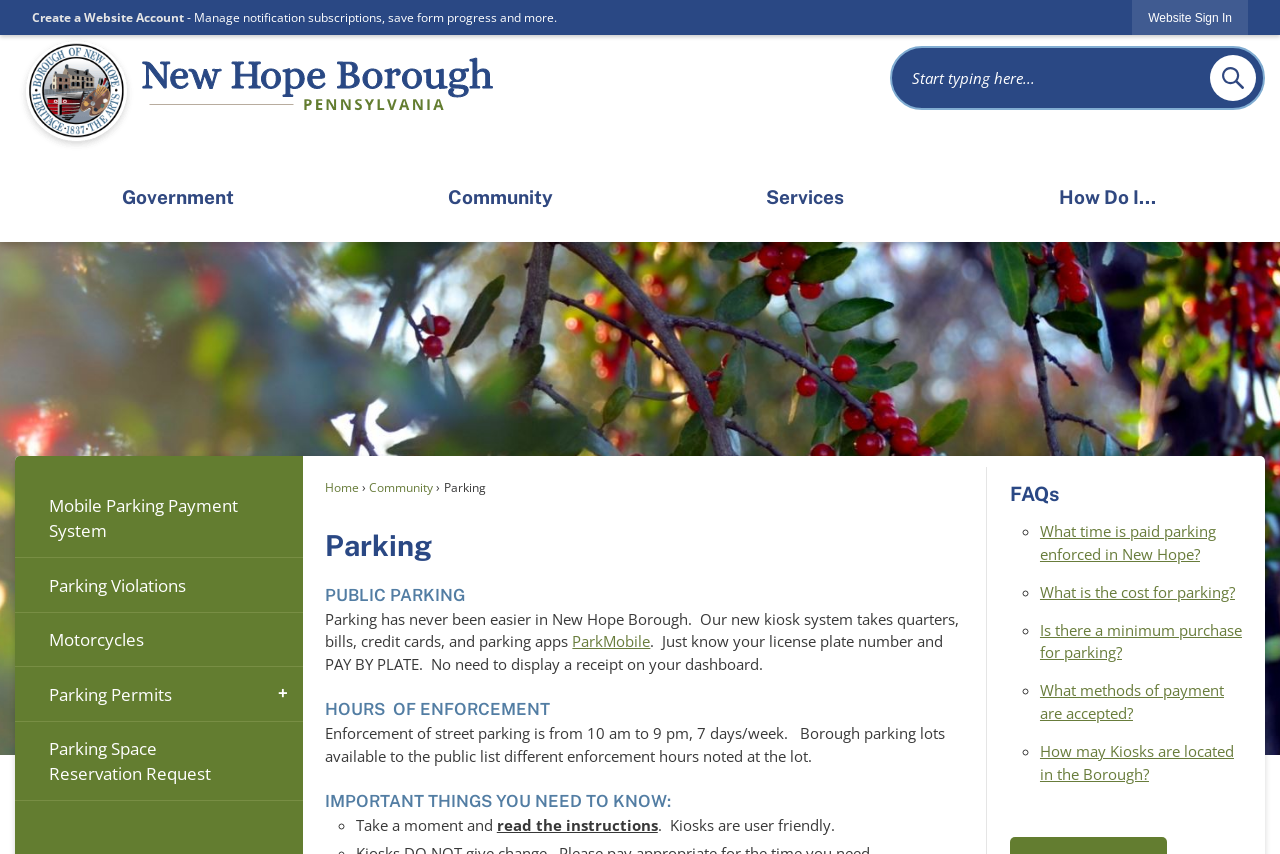How many kiosks are located in the Borough?
Please provide a single word or phrase as the answer based on the screenshot.

Unknown